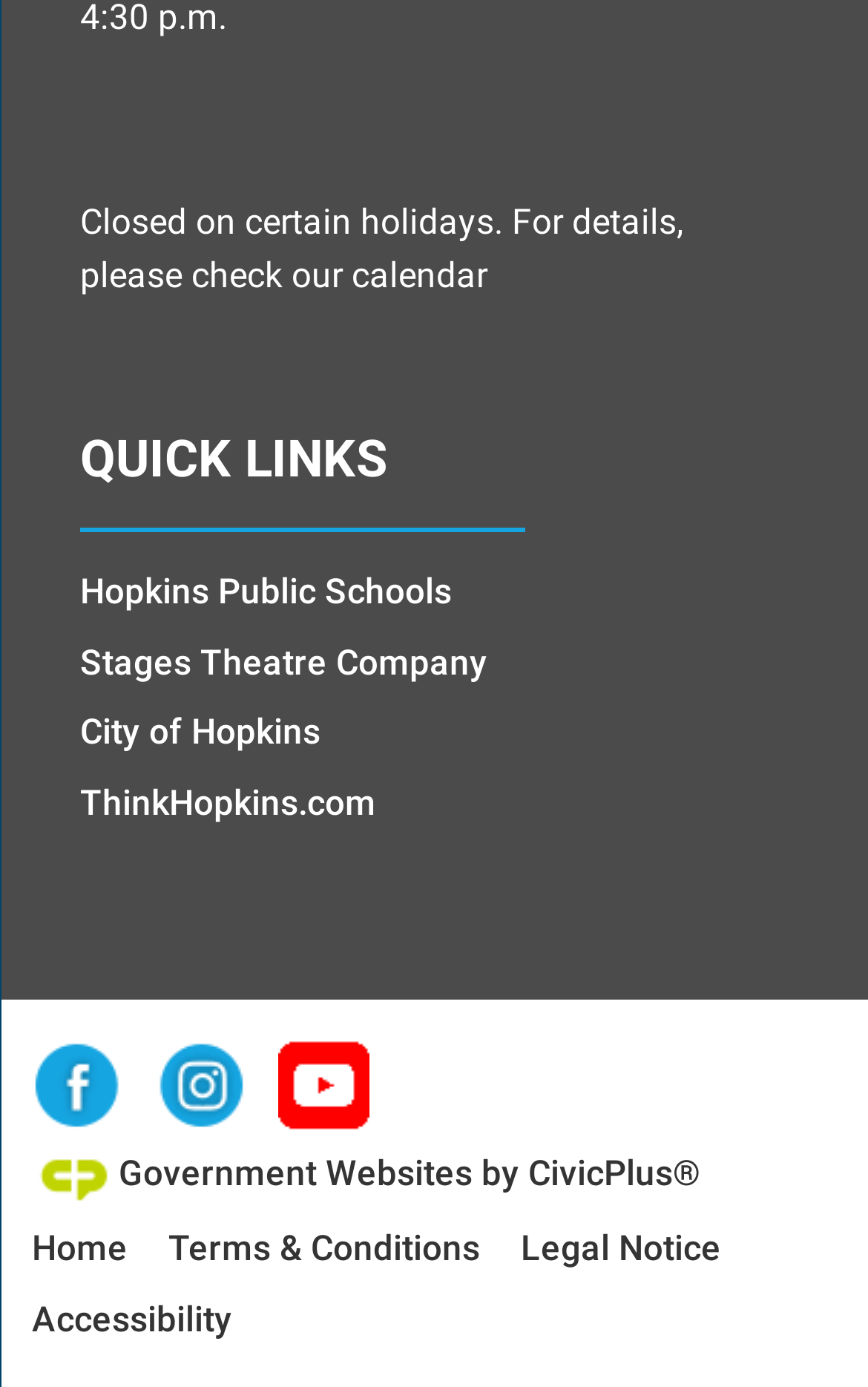What social media platforms are available?
Answer the question based on the image using a single word or a brief phrase.

Facebook, Instagram, YouTube